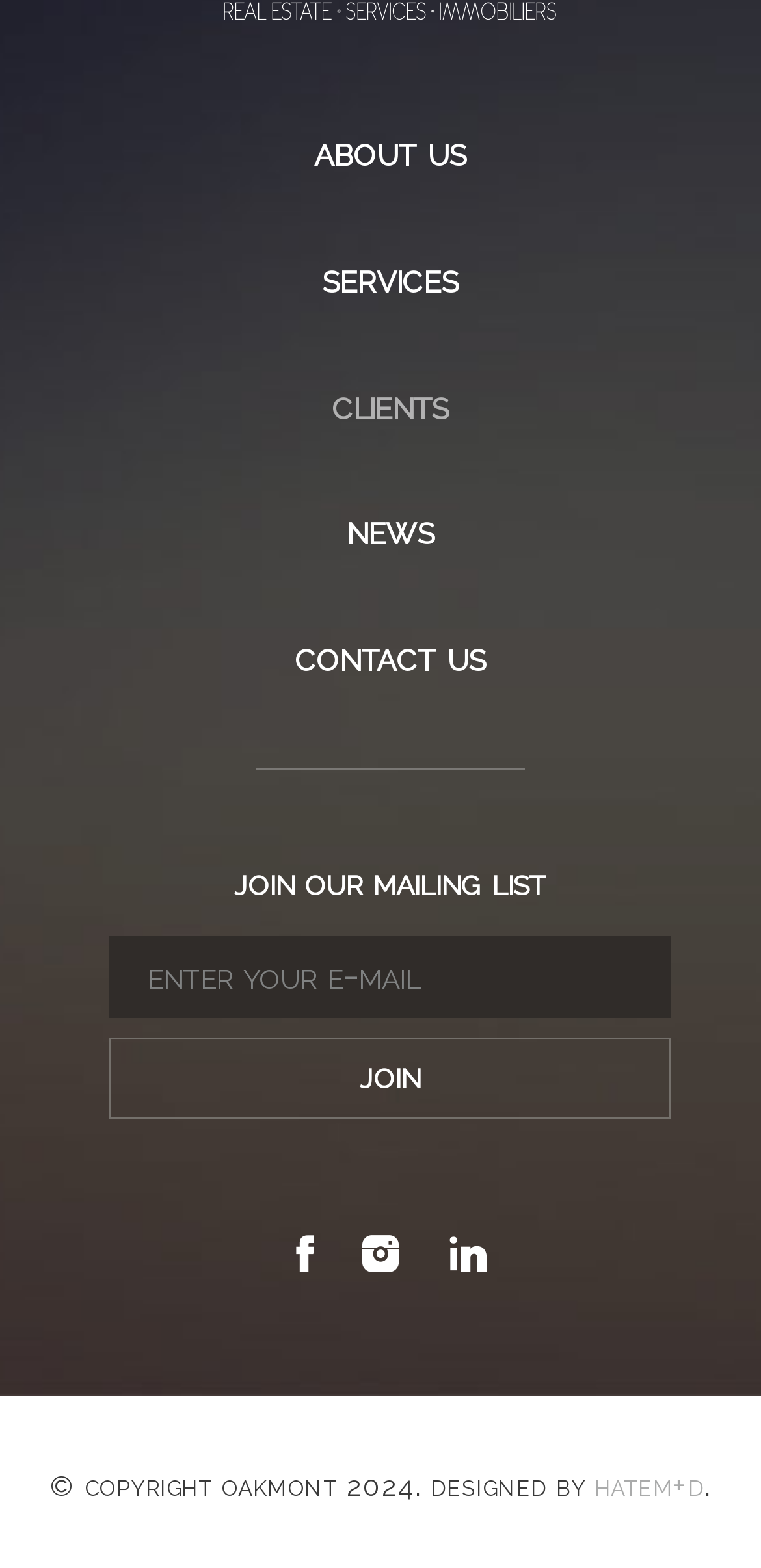Find the bounding box of the UI element described as: "name="EMAIL" placeholder="Enter your e-mail"". The bounding box coordinates should be given as four float values between 0 and 1, i.e., [left, top, right, bottom].

[0.142, 0.597, 0.883, 0.649]